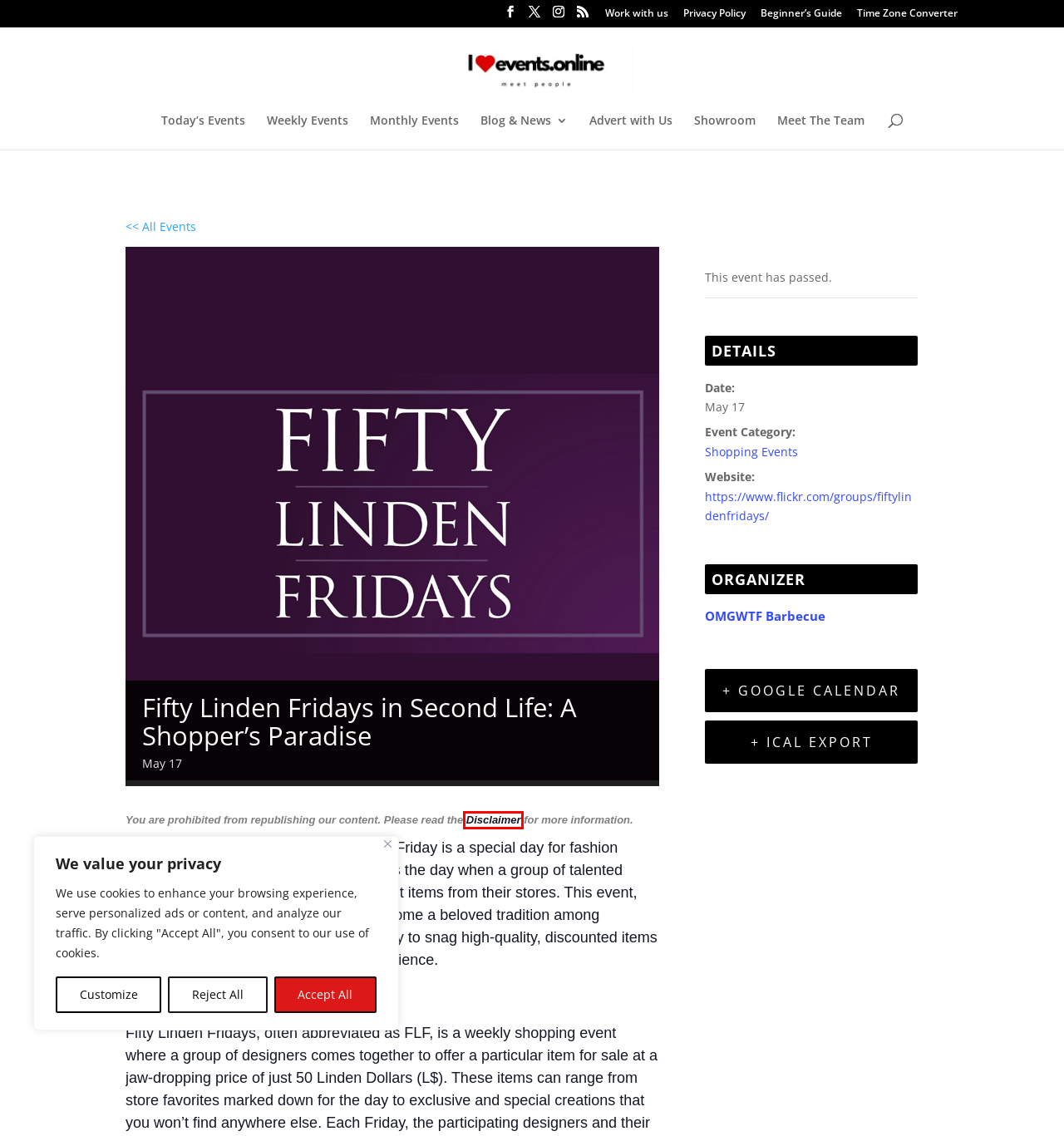With the provided webpage screenshot containing a red bounding box around a UI element, determine which description best matches the new webpage that appears after clicking the selected element. The choices are:
A. Advert with Us › I Love Events ❤️
B. Shopping Events › I Love Events ❤️
C. Disclaimer: Terms of Use for iLoveEvents.Online › I Love Events ❤️
D. iLoveEvents › I Love Events ❤️
E. Today’s Events › I Love Events ❤️
F. Meet The Team › I Love Events ❤️
G. Monthly Events › I Love Events ❤️
H. Blog & News › I Love Events ❤️

C